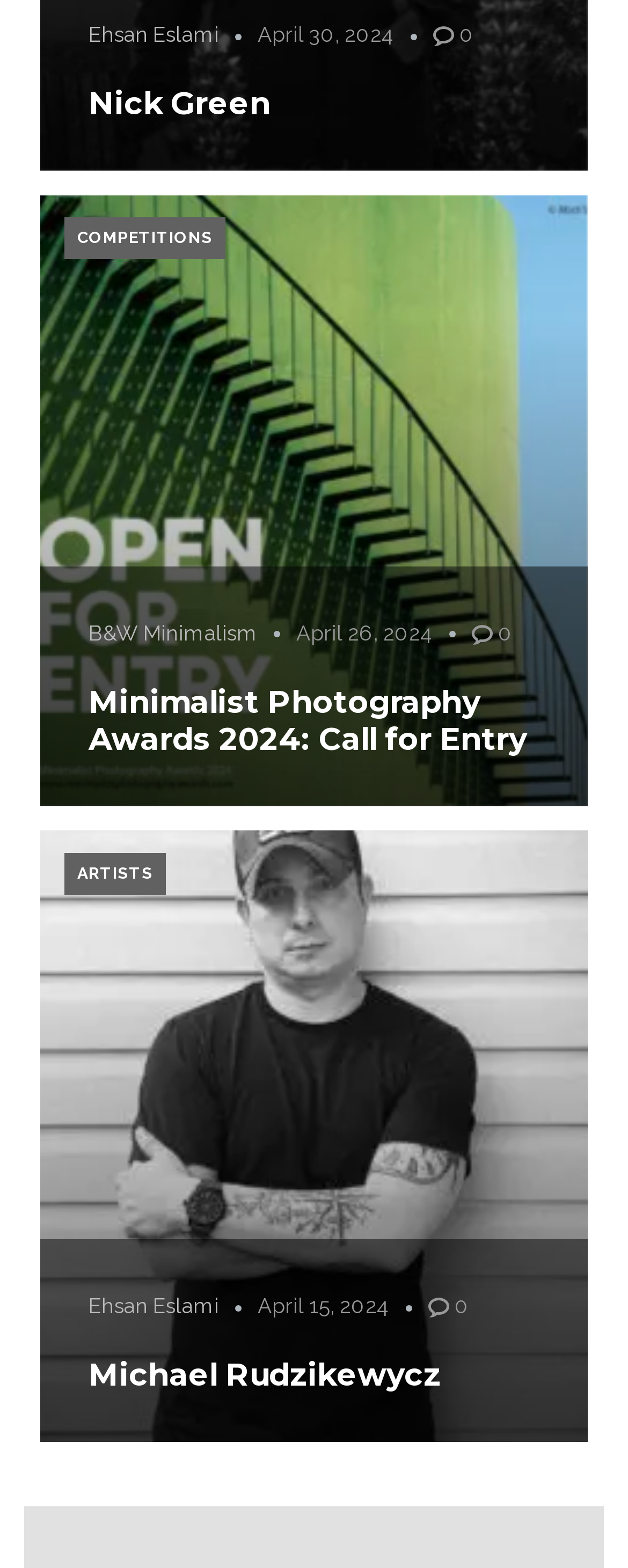What is the date of the latest article?
From the image, provide a succinct answer in one word or a short phrase.

April 30, 2024